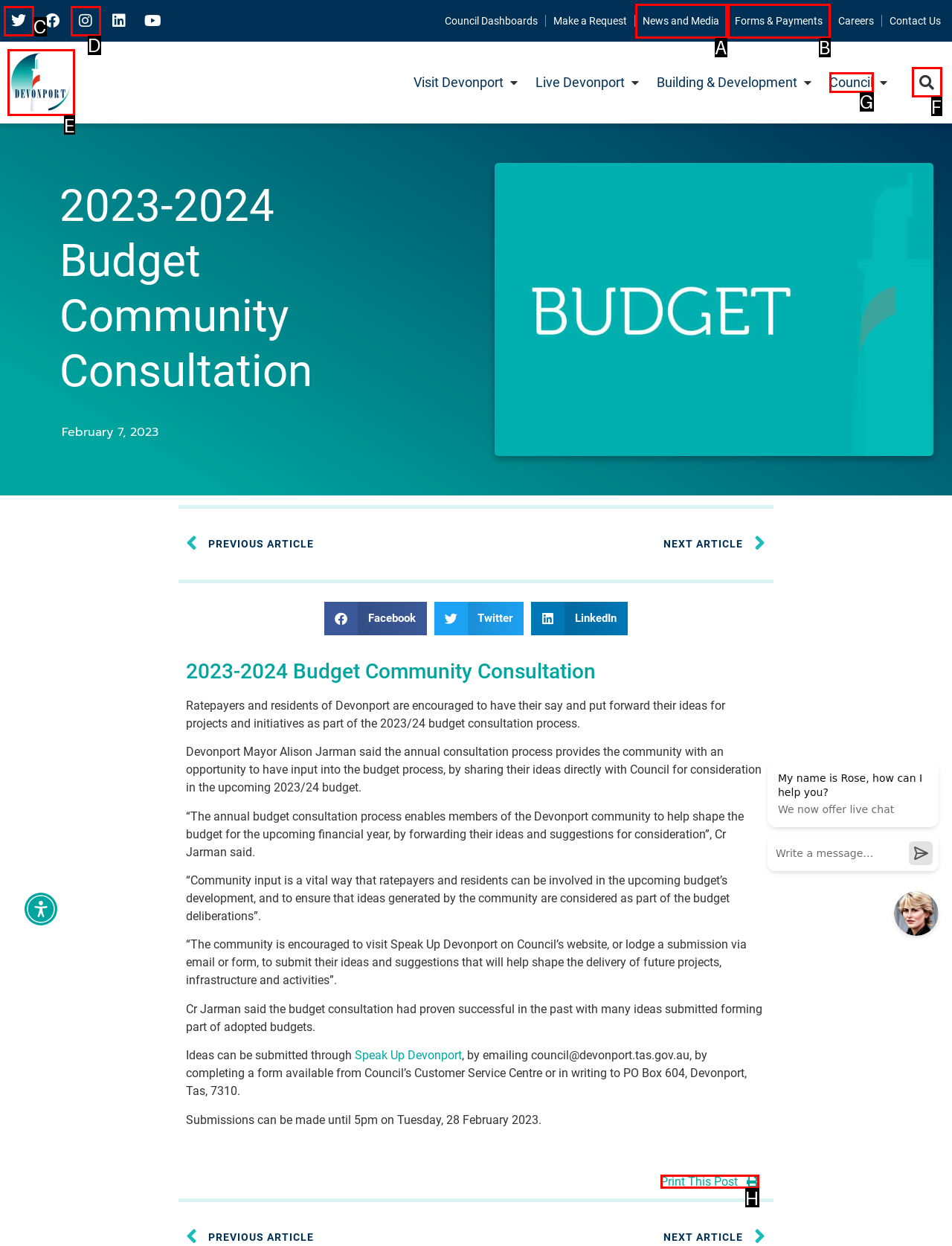Tell me which element should be clicked to achieve the following objective: Print this post
Reply with the letter of the correct option from the displayed choices.

H